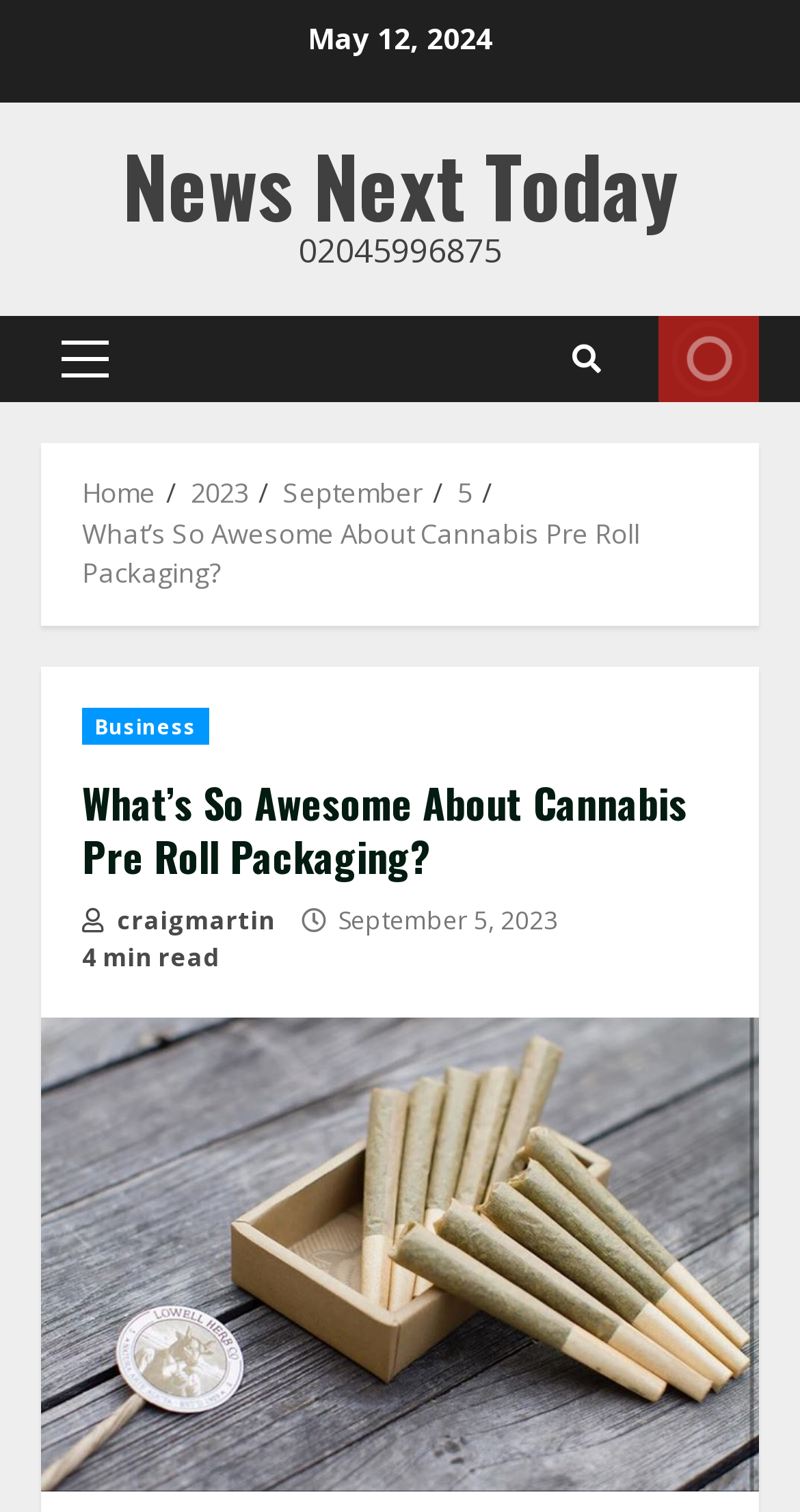Determine the bounding box coordinates for the clickable element required to fulfill the instruction: "View the 'pre-roll packaging USA' image". Provide the coordinates as four float numbers between 0 and 1, i.e., [left, top, right, bottom].

[0.051, 0.672, 0.949, 0.987]